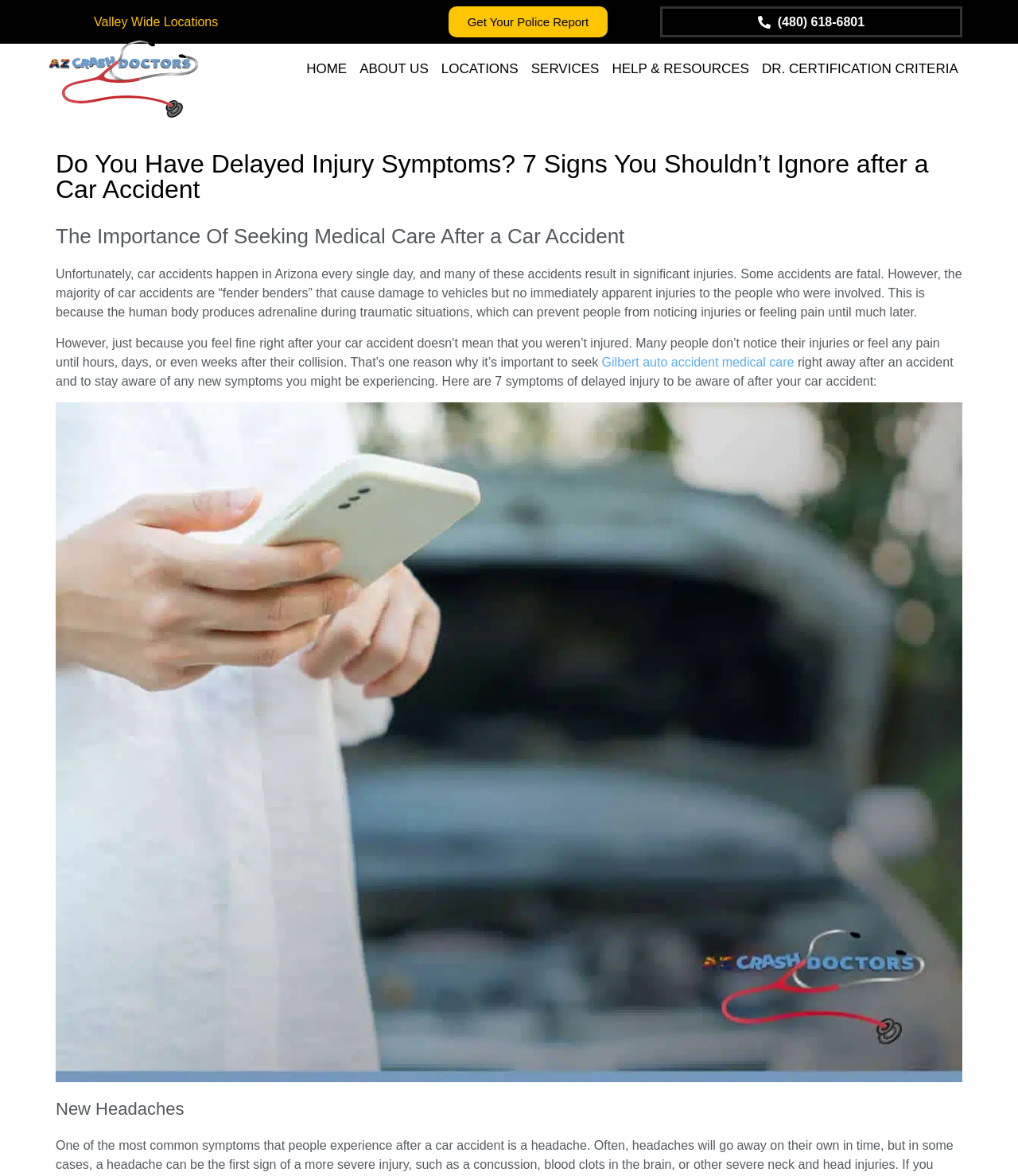Please determine the bounding box coordinates of the section I need to click to accomplish this instruction: "Learn about Gilbert auto accident medical care".

[0.591, 0.302, 0.78, 0.313]